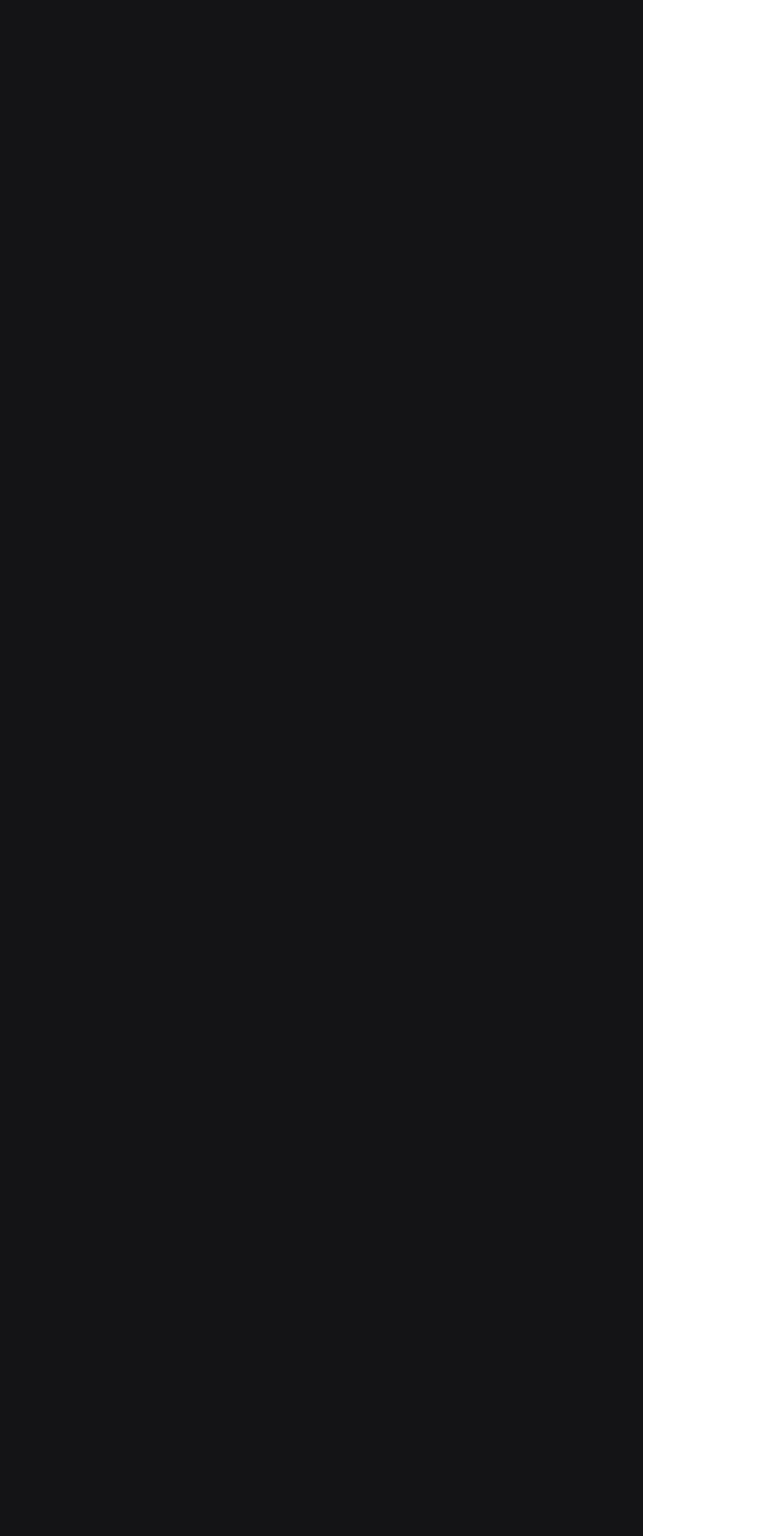Please provide the bounding box coordinate of the region that matches the element description: aria-label="Twitter". Coordinates should be in the format (top-left x, top-left y, bottom-right x, bottom-right y) and all values should be between 0 and 1.

[0.538, 0.83, 0.603, 0.863]